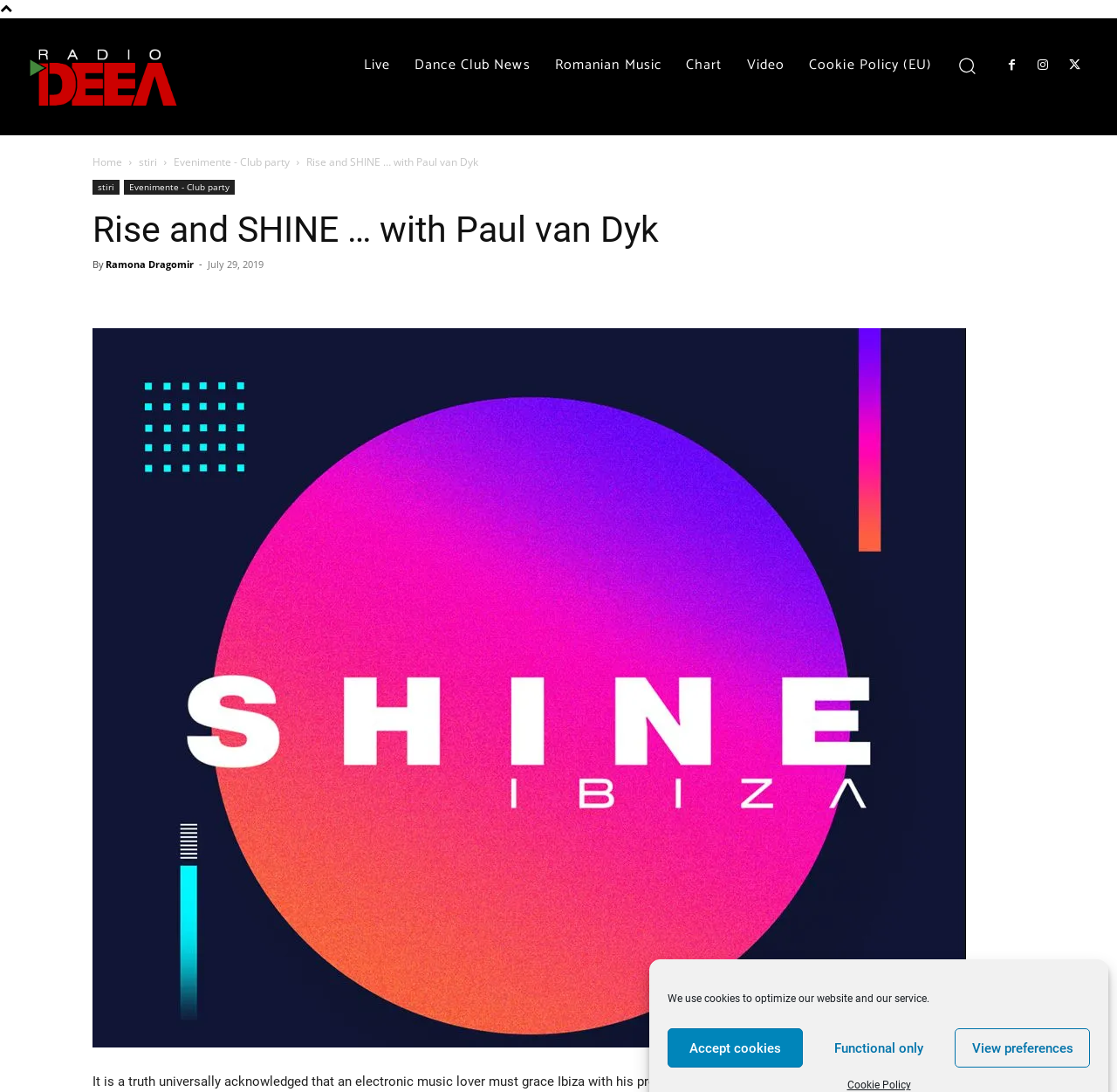Determine the bounding box coordinates of the clickable region to carry out the instruction: "Click the 'Search' button".

[0.844, 0.038, 0.887, 0.082]